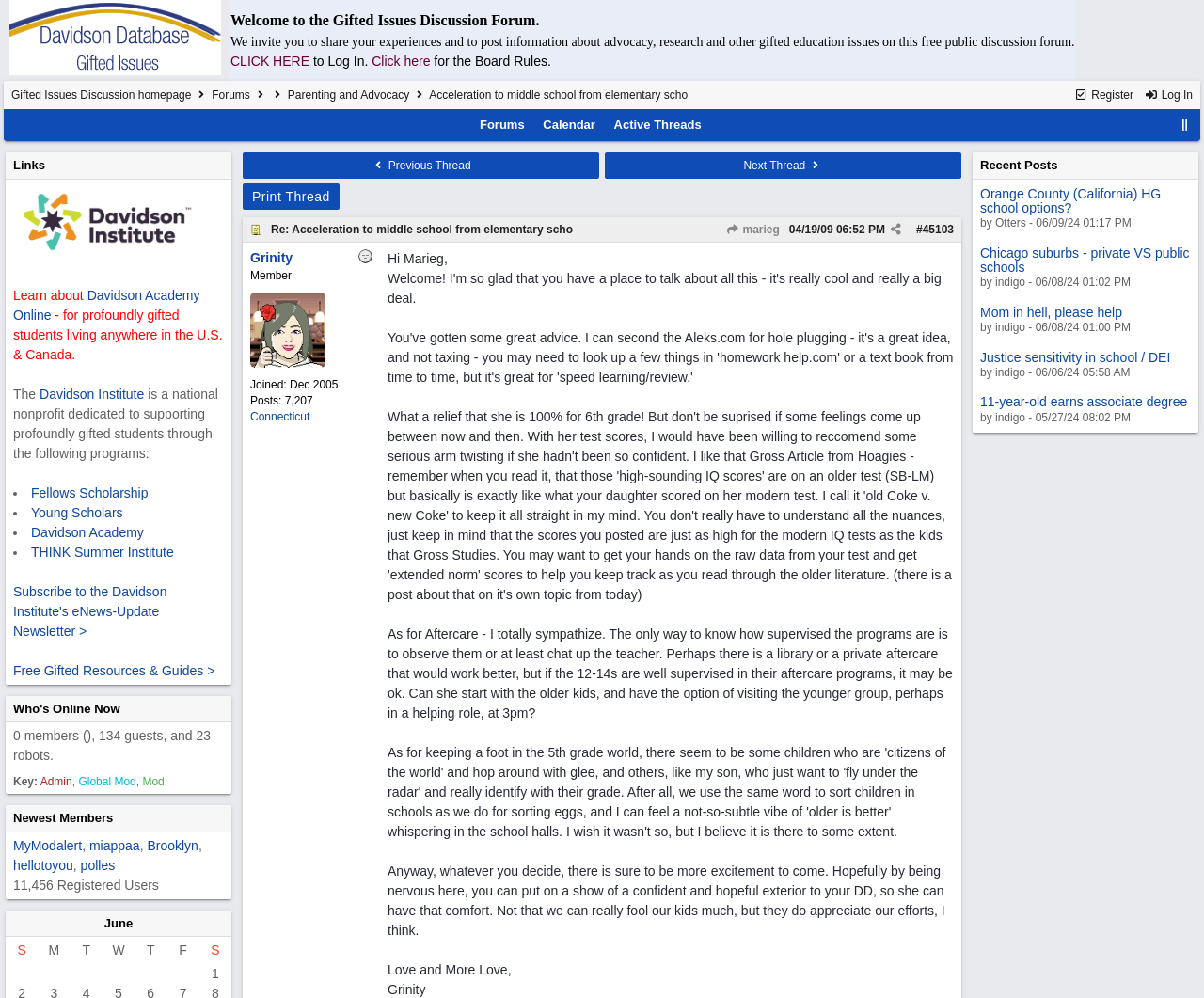Can you show the bounding box coordinates of the region to click on to complete the task described in the instruction: "Log in to the forum"?

[0.191, 0.054, 0.257, 0.069]